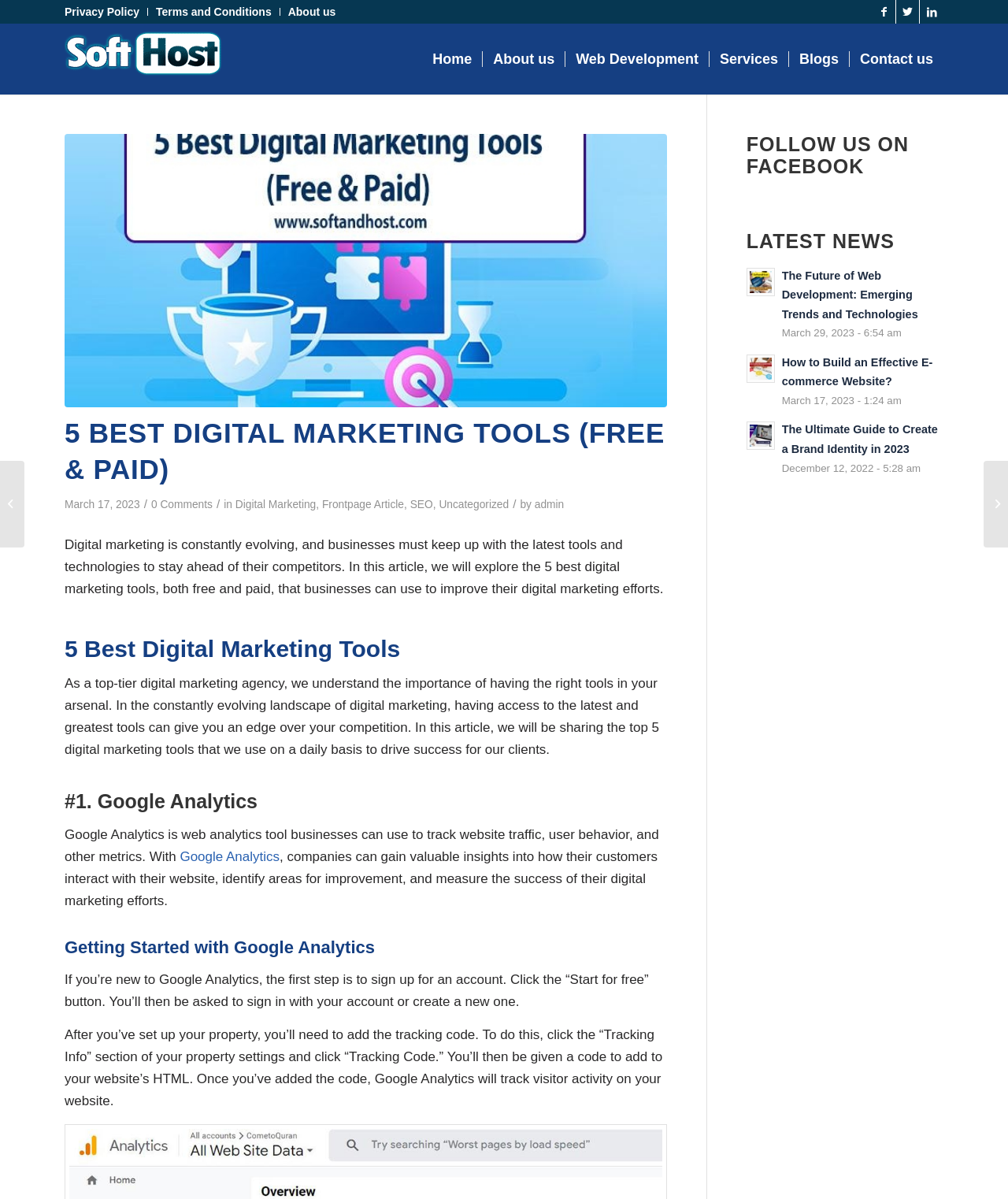Pinpoint the bounding box coordinates of the element that must be clicked to accomplish the following instruction: "Check the latest news". The coordinates should be in the format of four float numbers between 0 and 1, i.e., [left, top, right, bottom].

[0.74, 0.193, 0.936, 0.211]